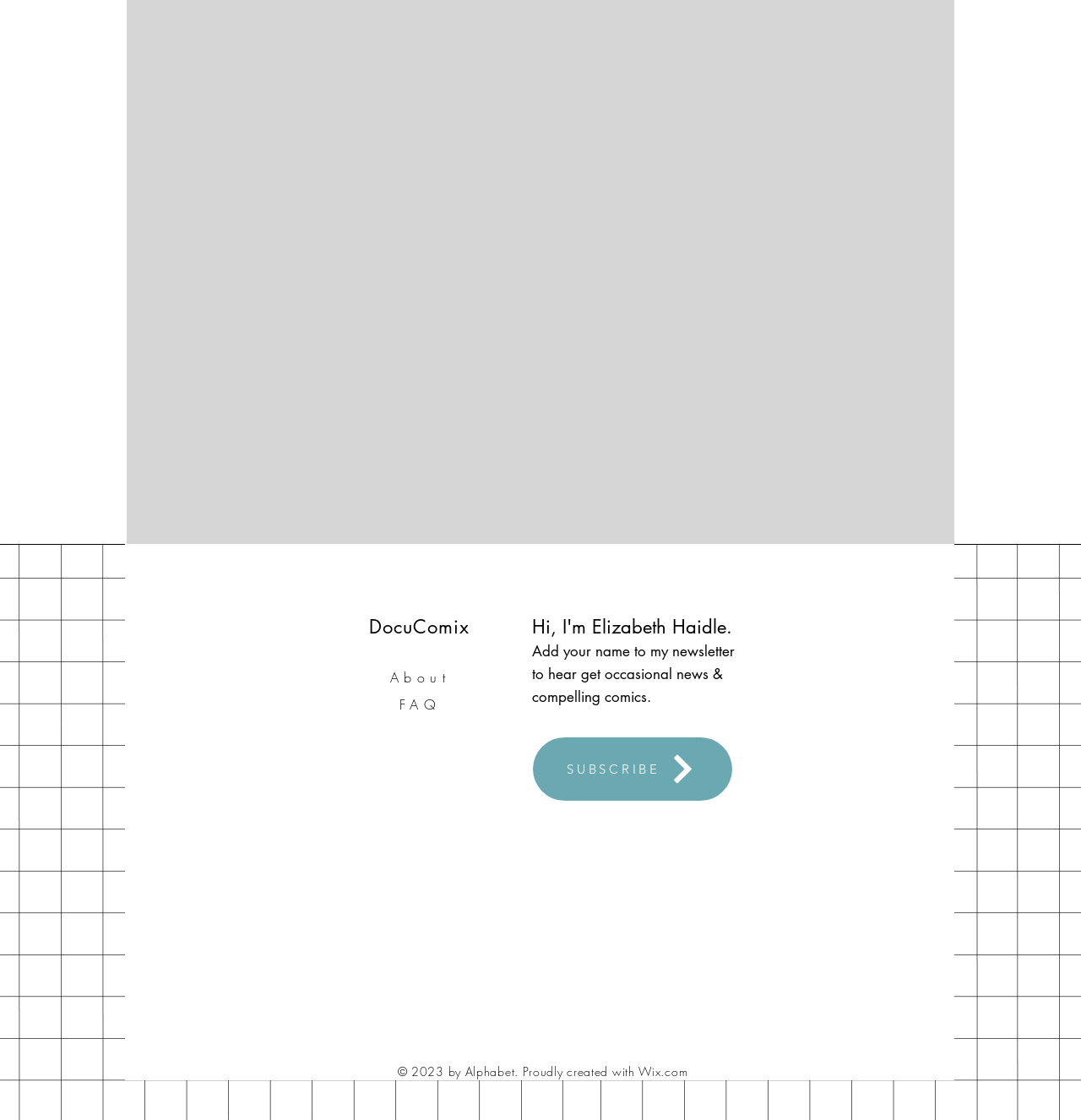Can you find the bounding box coordinates for the UI element given this description: "Proudly created with Wix.com"? Provide the coordinates as four float numbers between 0 and 1: [left, top, right, bottom].

[0.483, 0.949, 0.636, 0.964]